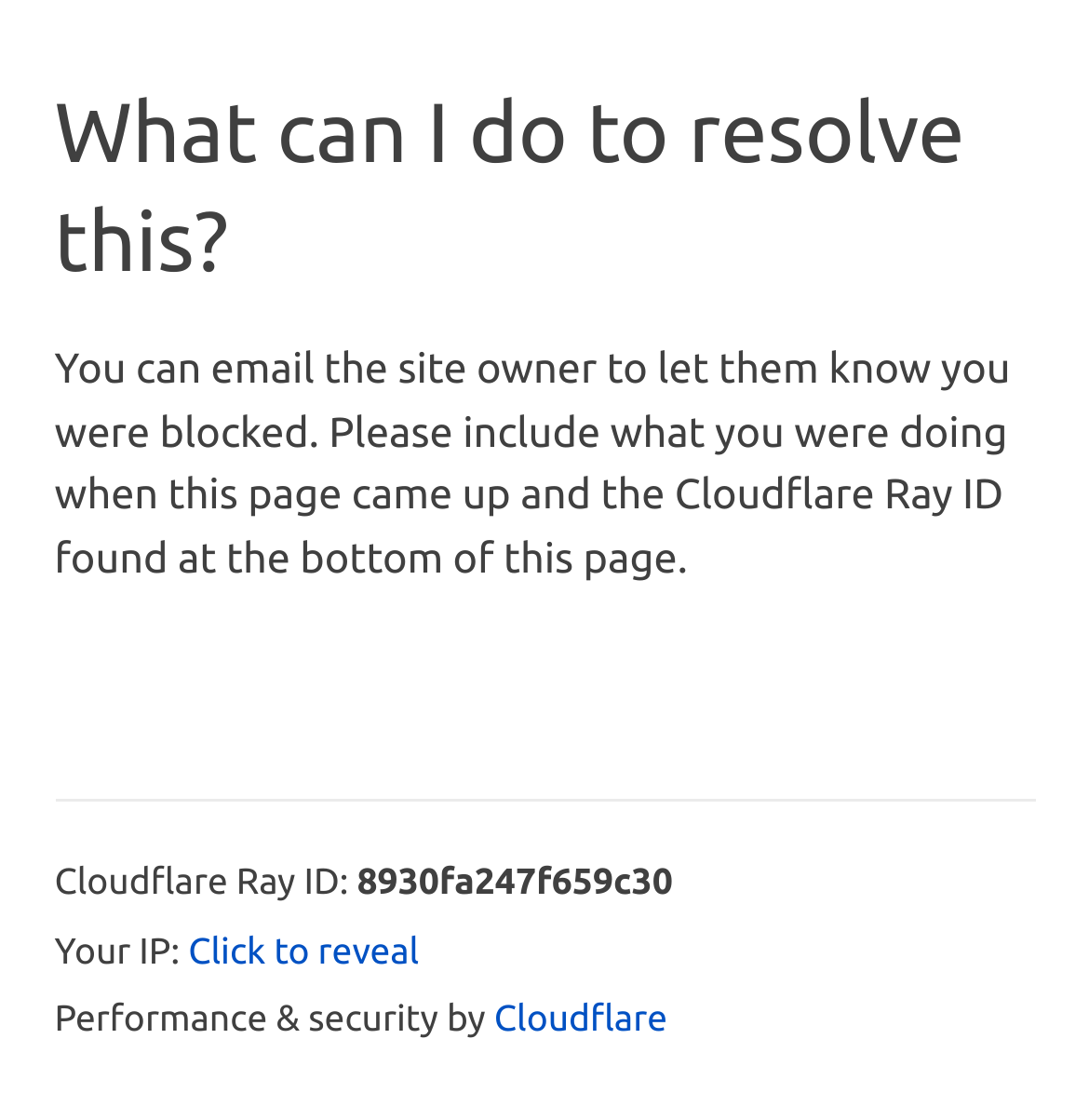Given the element description: "Click to reveal", predict the bounding box coordinates of this UI element. The coordinates must be four float numbers between 0 and 1, given as [left, top, right, bottom].

[0.173, 0.828, 0.385, 0.876]